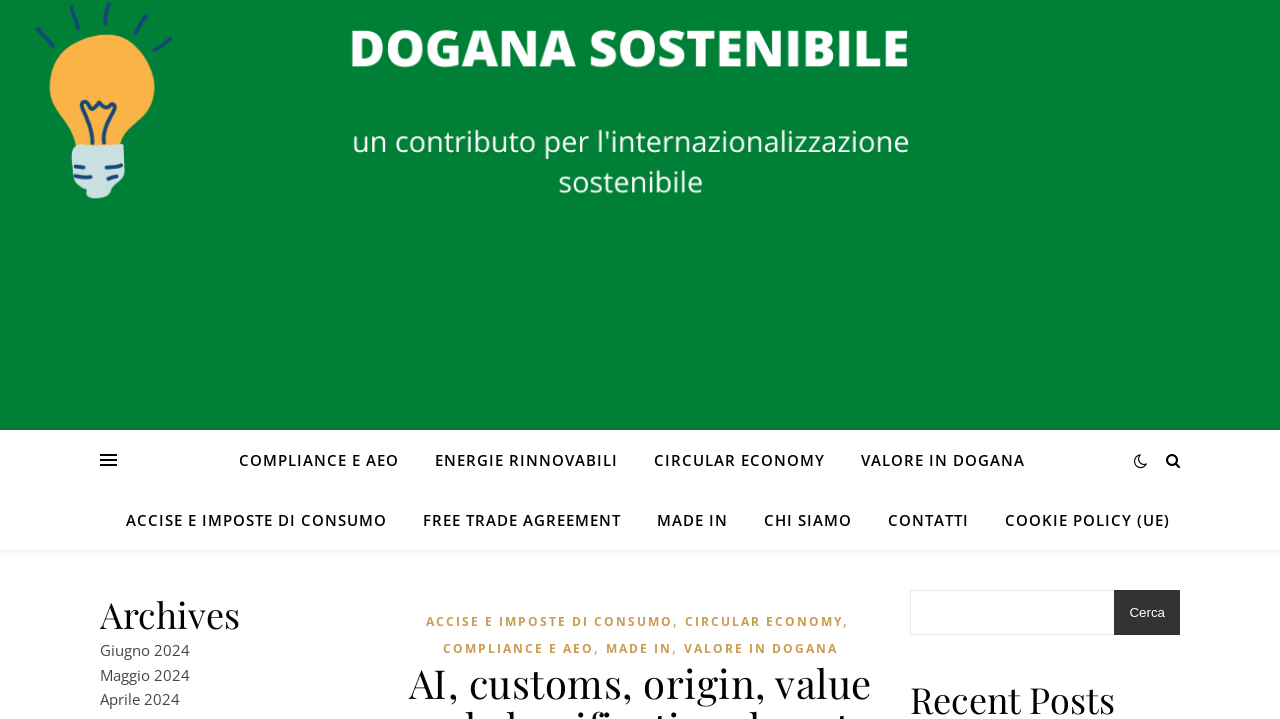Show me the bounding box coordinates of the clickable region to achieve the task as per the instruction: "Click on CIRCULAR ECONOMY".

[0.498, 0.598, 0.657, 0.682]